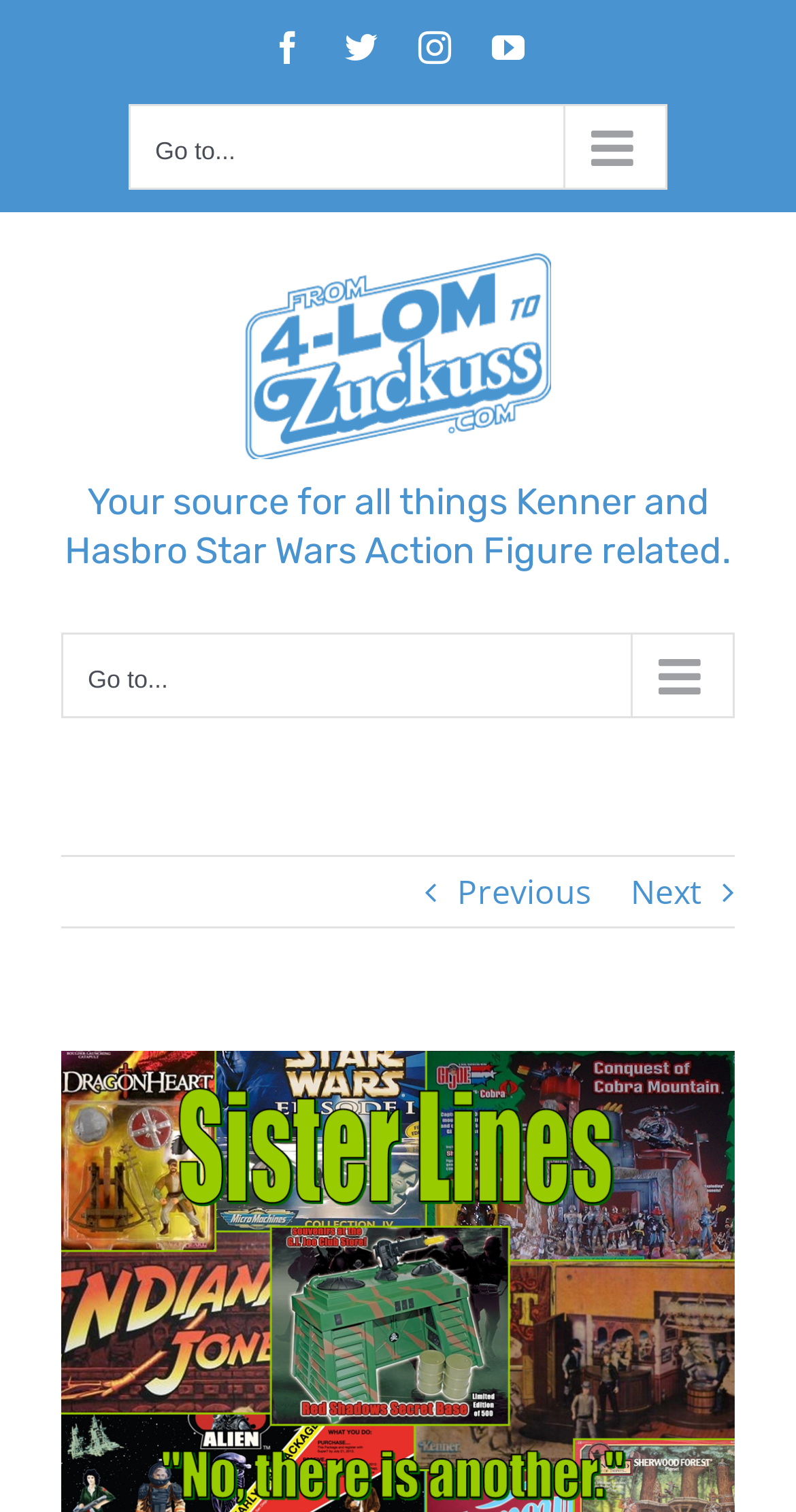Can you determine the bounding box coordinates of the area that needs to be clicked to fulfill the following instruction: "View the next page"?

[0.792, 0.567, 0.882, 0.613]